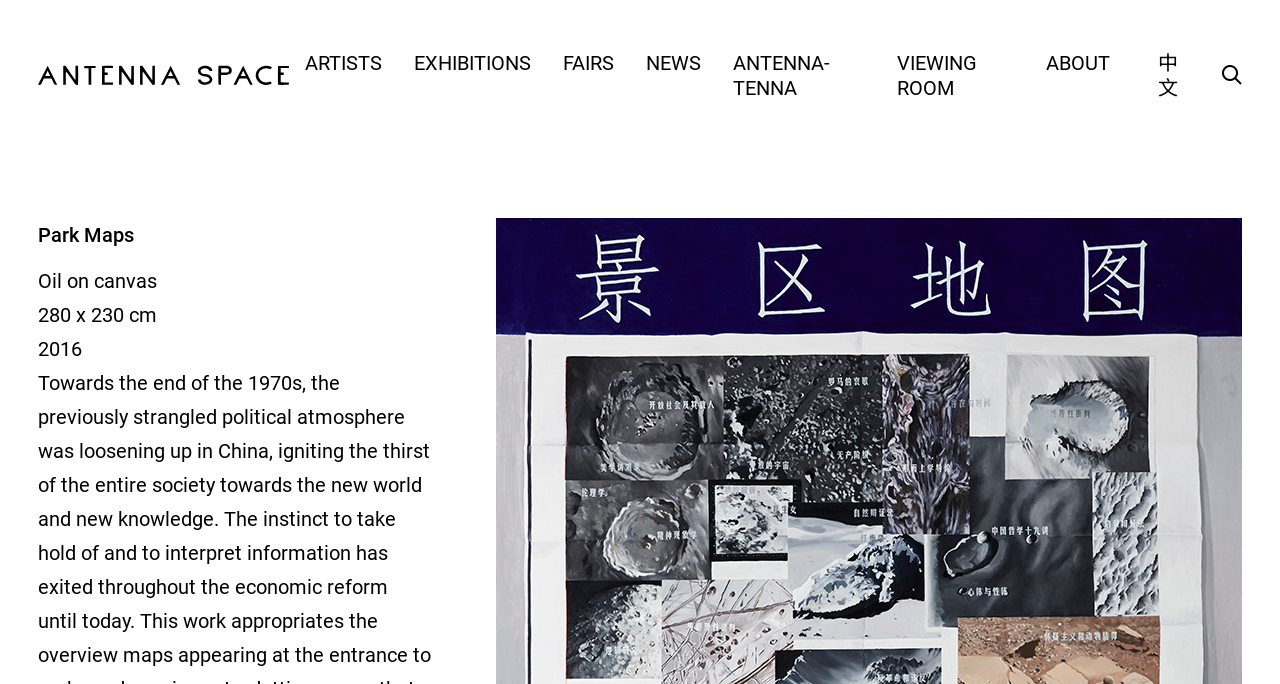What is the year of creation of the artwork?
Using the information presented in the image, please offer a detailed response to the question.

The webpage displays a description of an artwork, which includes the year of creation, specified as 2016, indicating when the artwork was created.